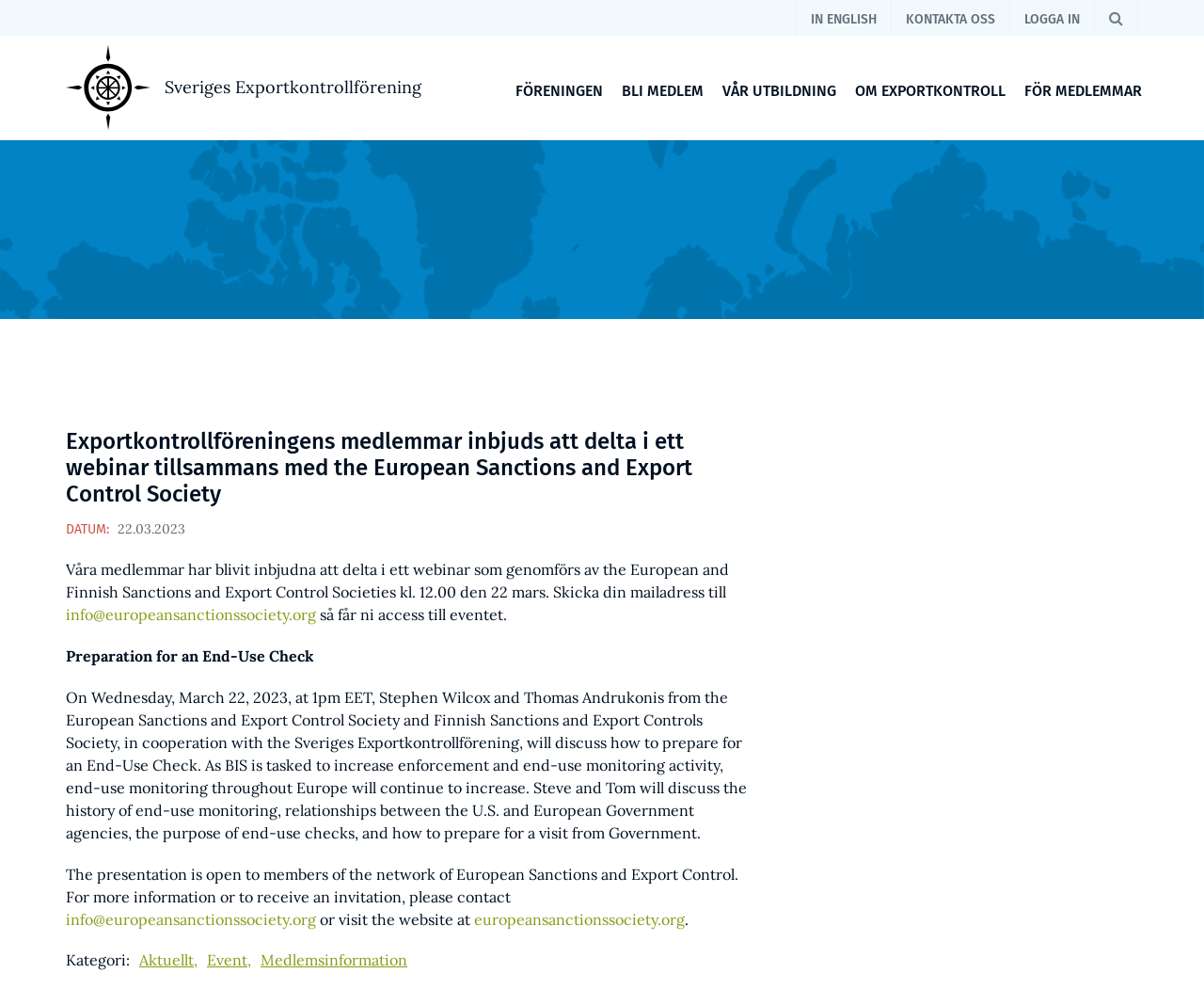Respond to the following question using a concise word or phrase: 
How many links are there in the top navigation bar?

3